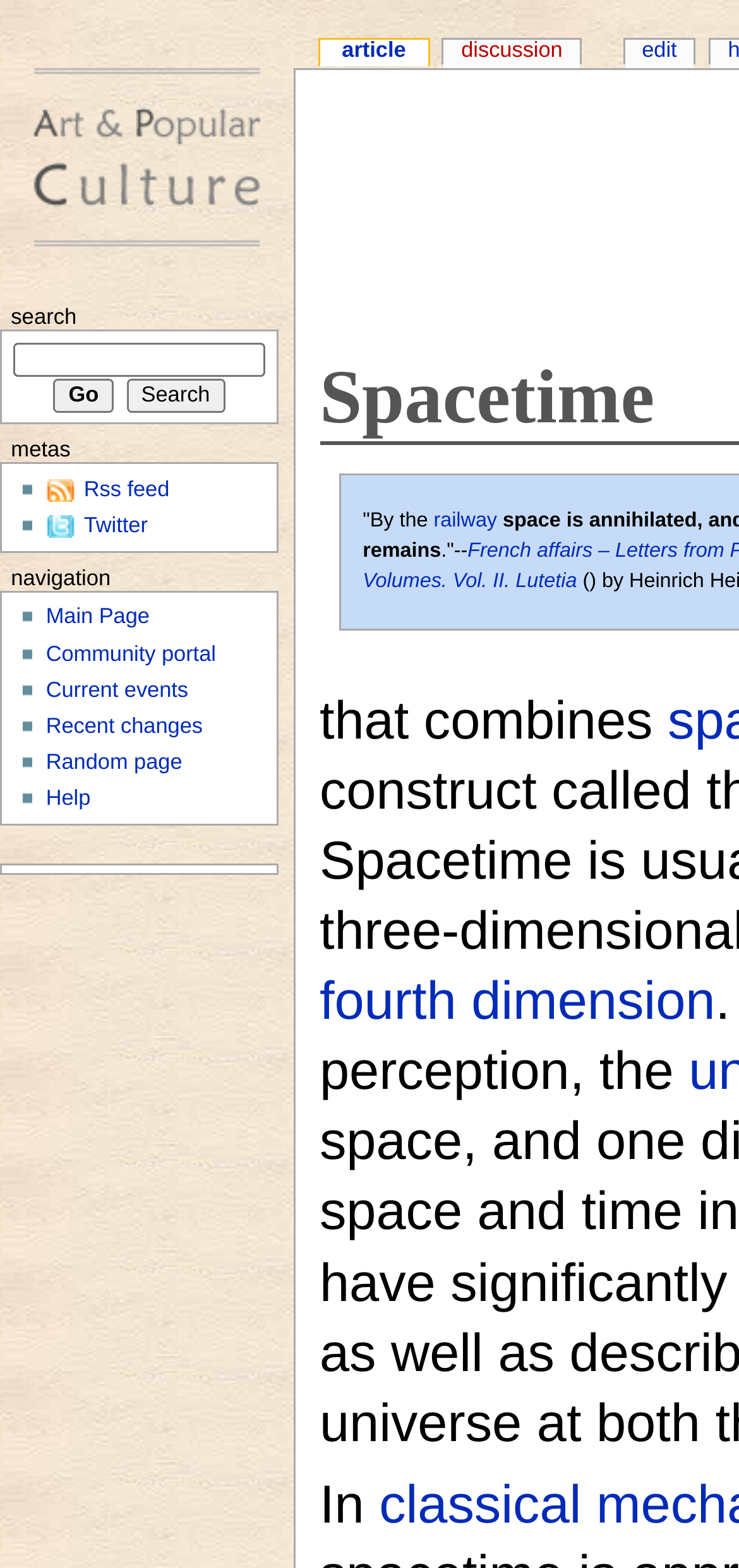Determine the bounding box coordinates of the clickable region to execute the instruction: "visit the community portal". The coordinates should be four float numbers between 0 and 1, denoted as [left, top, right, bottom].

[0.062, 0.408, 0.375, 0.428]